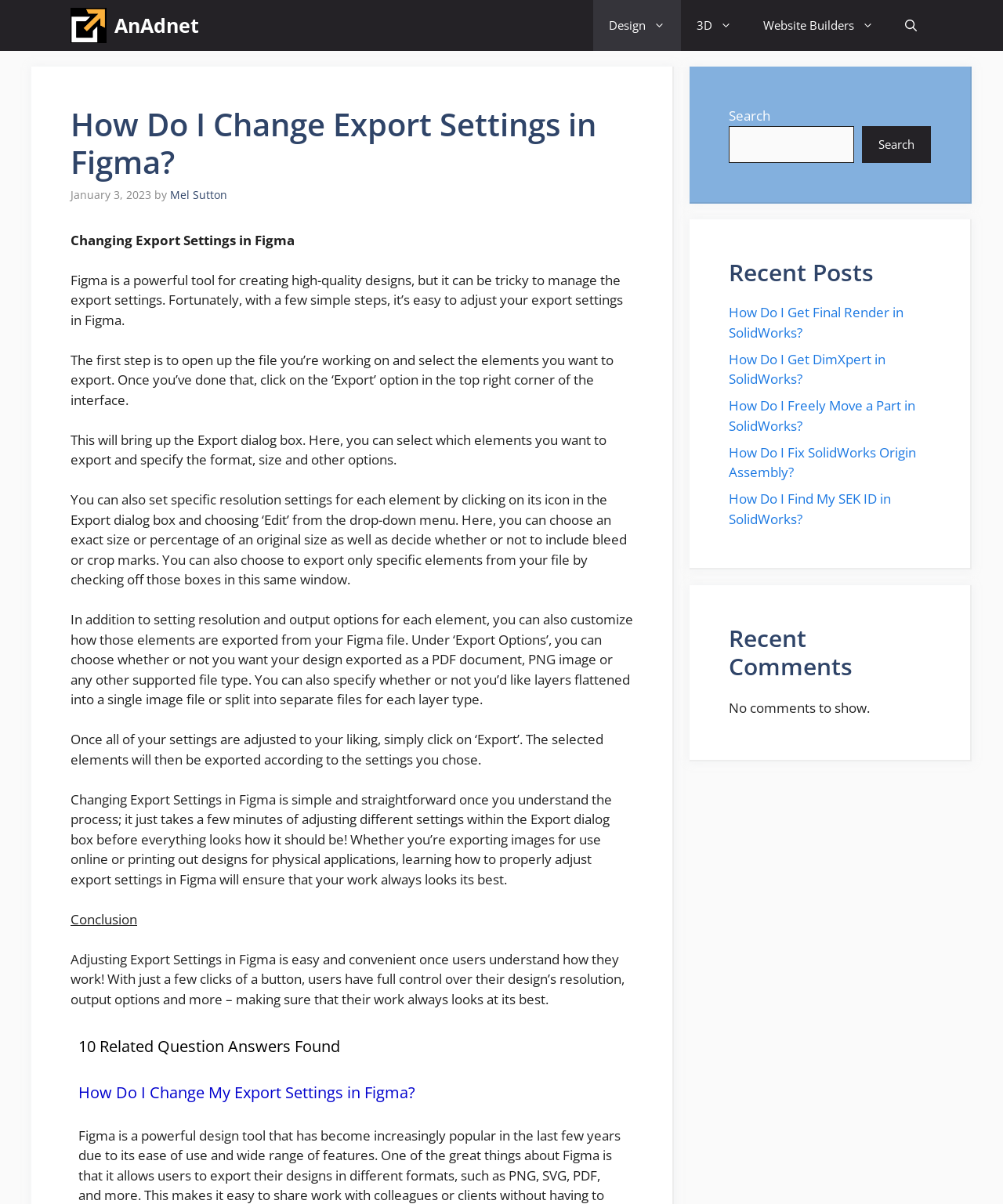Please determine the bounding box coordinates of the clickable area required to carry out the following instruction: "Click on the 'Design' link". The coordinates must be four float numbers between 0 and 1, represented as [left, top, right, bottom].

[0.591, 0.0, 0.679, 0.042]